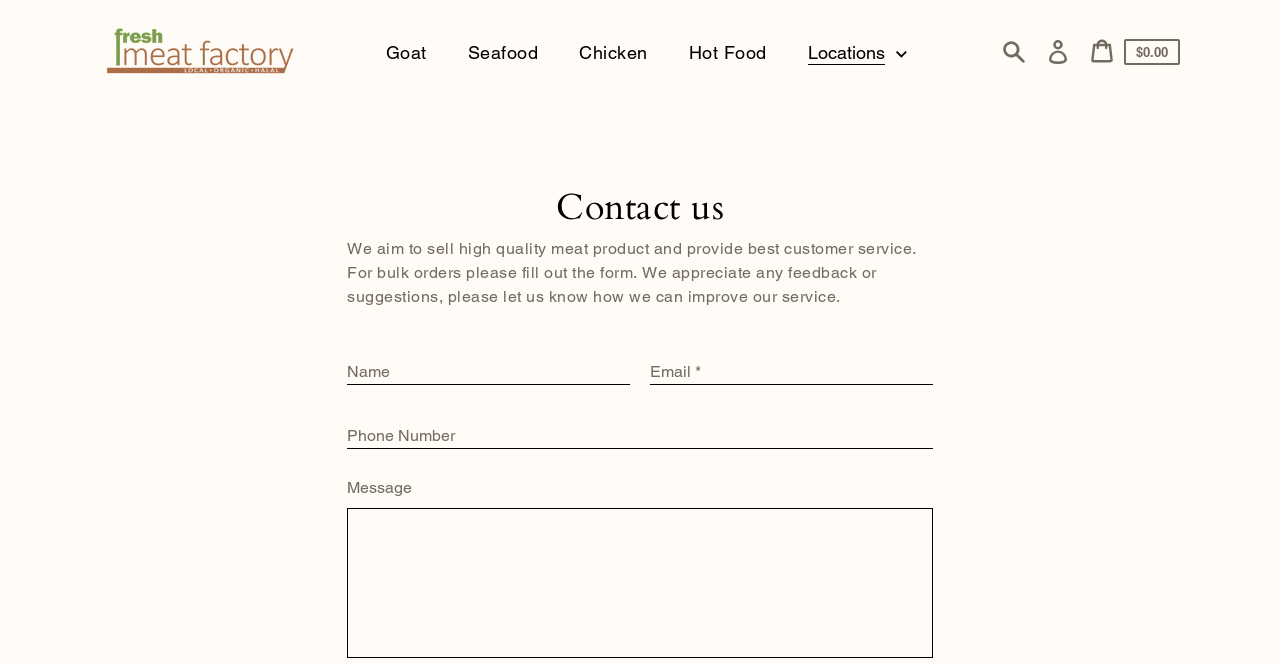What is the current total price in the cart?
Based on the screenshot, give a detailed explanation to answer the question.

The button with the label 'Cart Cart price $0.00' indicates that the current total price in the cart is $0.00.